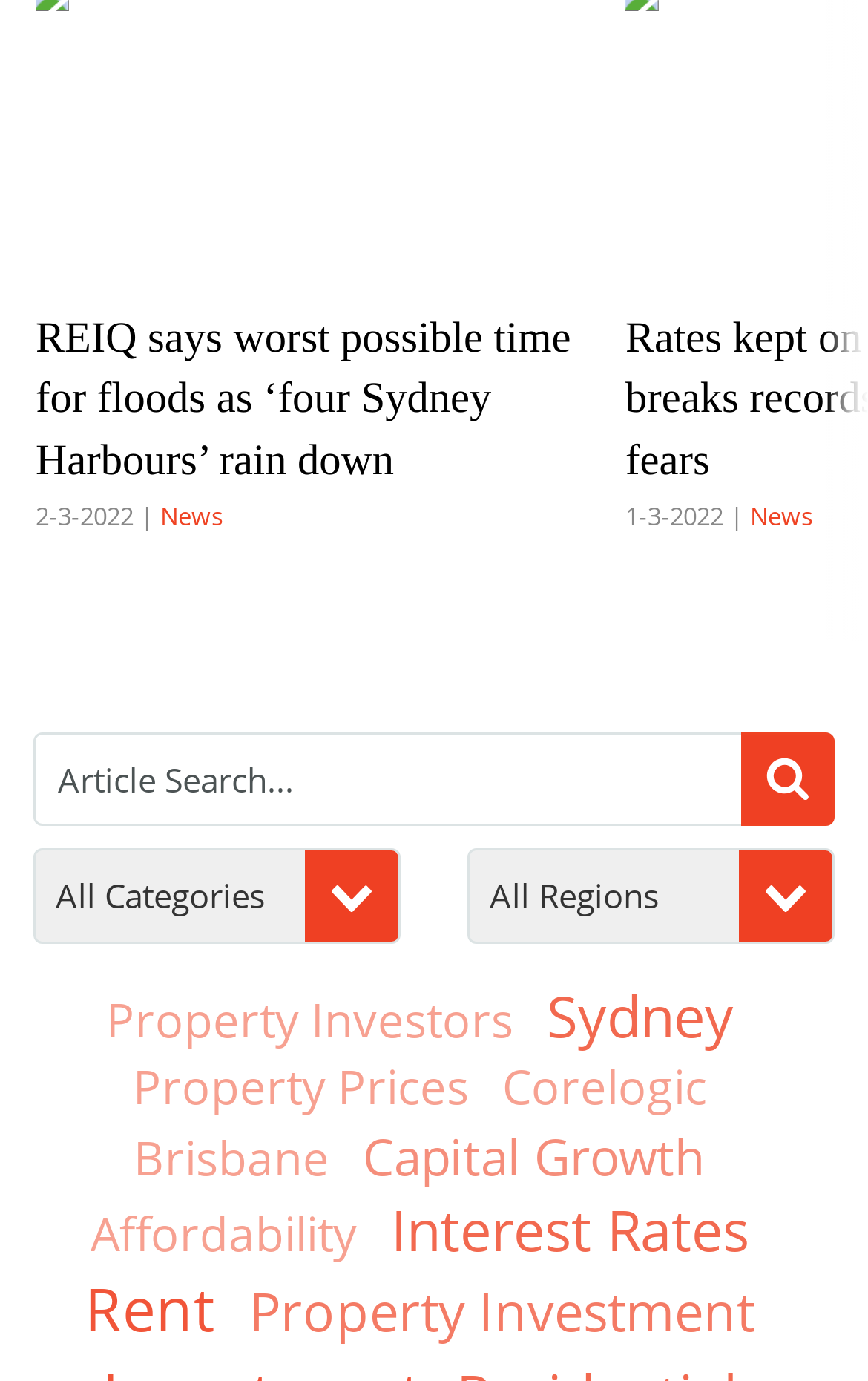Identify the bounding box coordinates of the area that should be clicked in order to complete the given instruction: "Select a category". The bounding box coordinates should be four float numbers between 0 and 1, i.e., [left, top, right, bottom].

[0.038, 0.615, 0.462, 0.683]